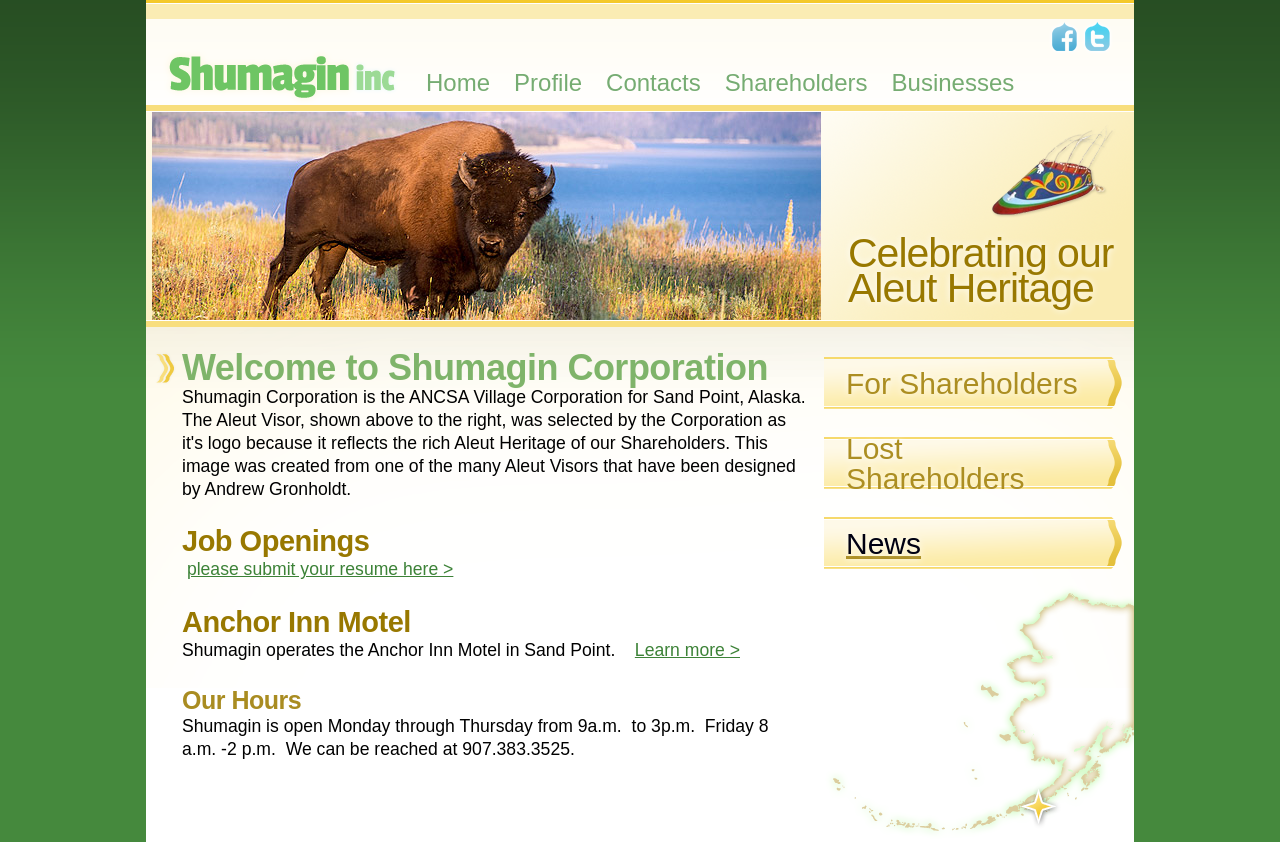Use a single word or phrase to answer the question: What is the Aleut heritage being celebrated?

Not specified